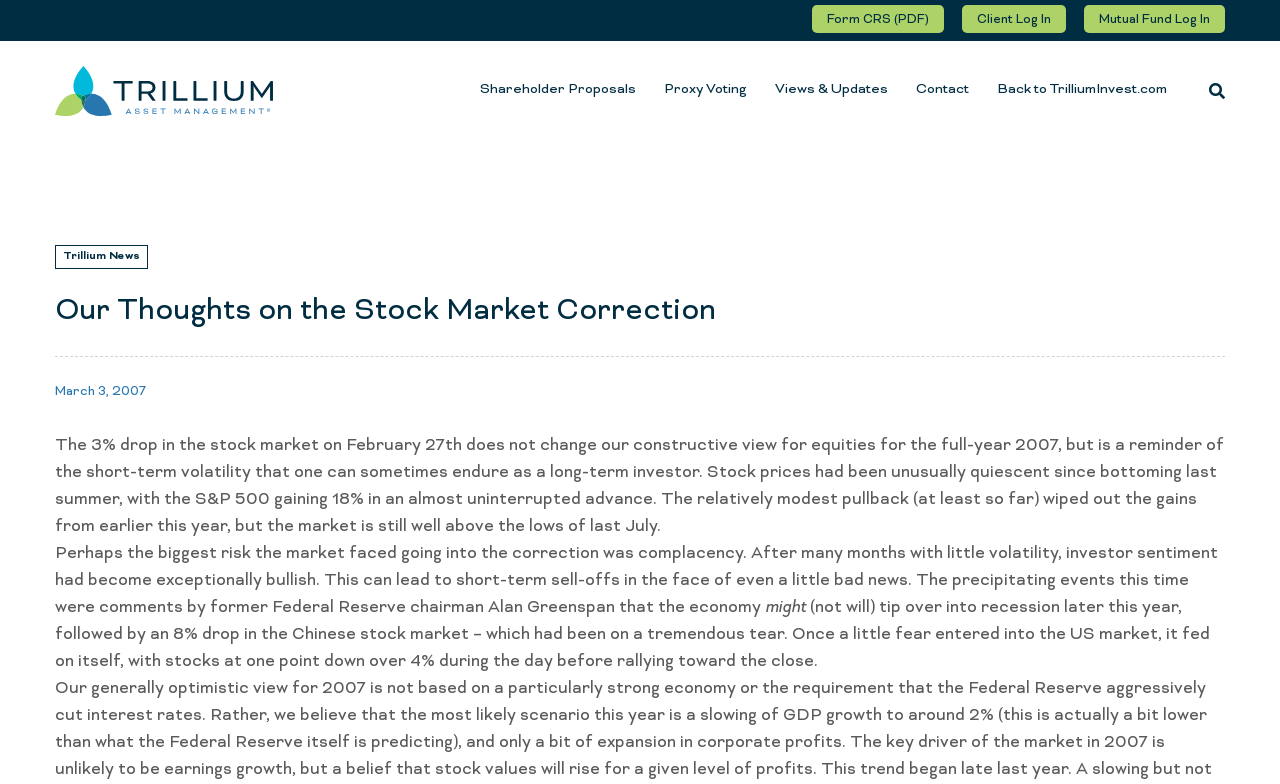Determine the bounding box coordinates of the clickable region to execute the instruction: "Go back to TrilliumInvest.com". The coordinates should be four float numbers between 0 and 1, denoted as [left, top, right, bottom].

[0.77, 0.053, 0.921, 0.179]